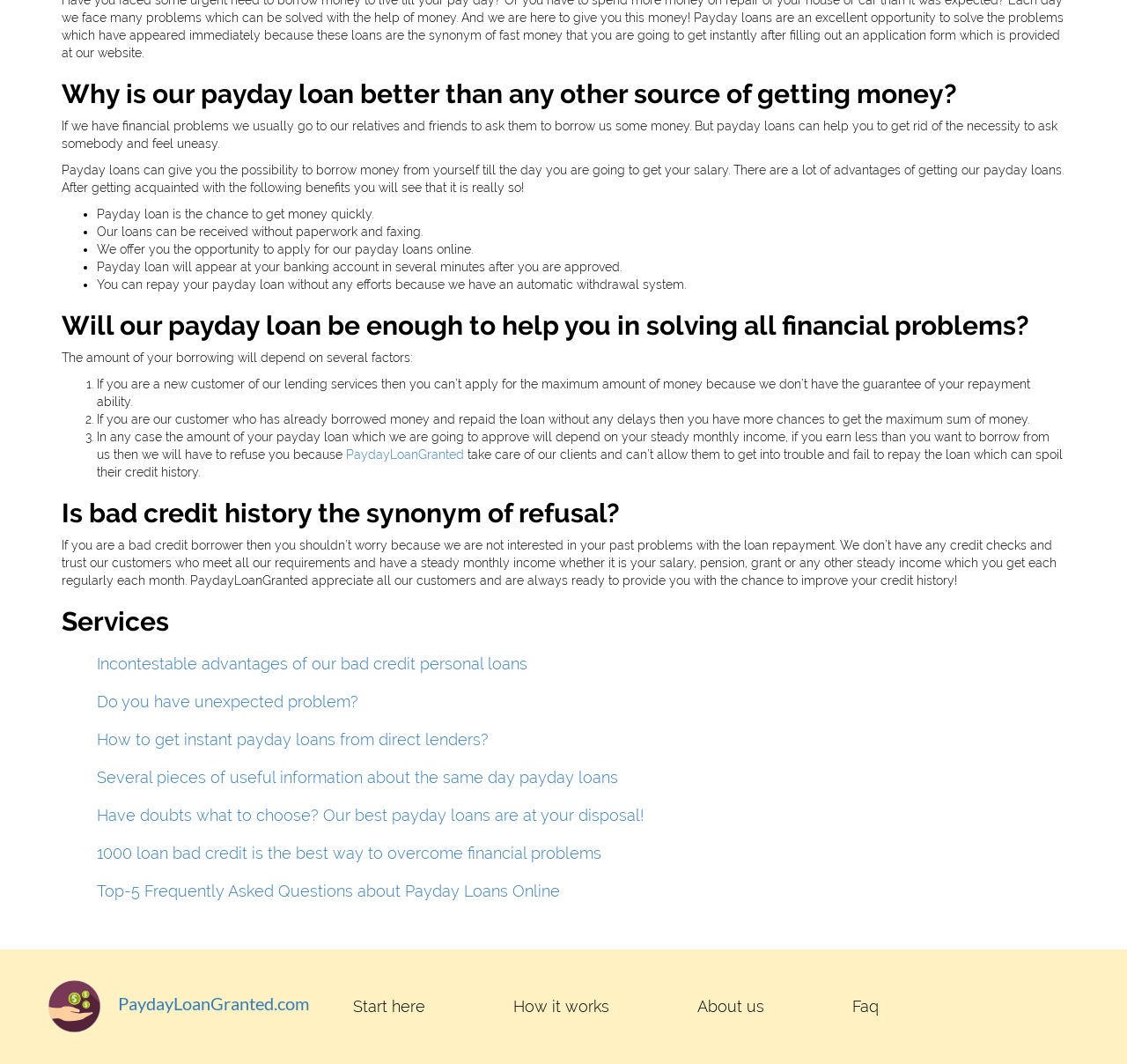Please identify the coordinates of the bounding box for the clickable region that will accomplish this instruction: "Learn how it works".

[0.416, 0.921, 0.58, 0.971]